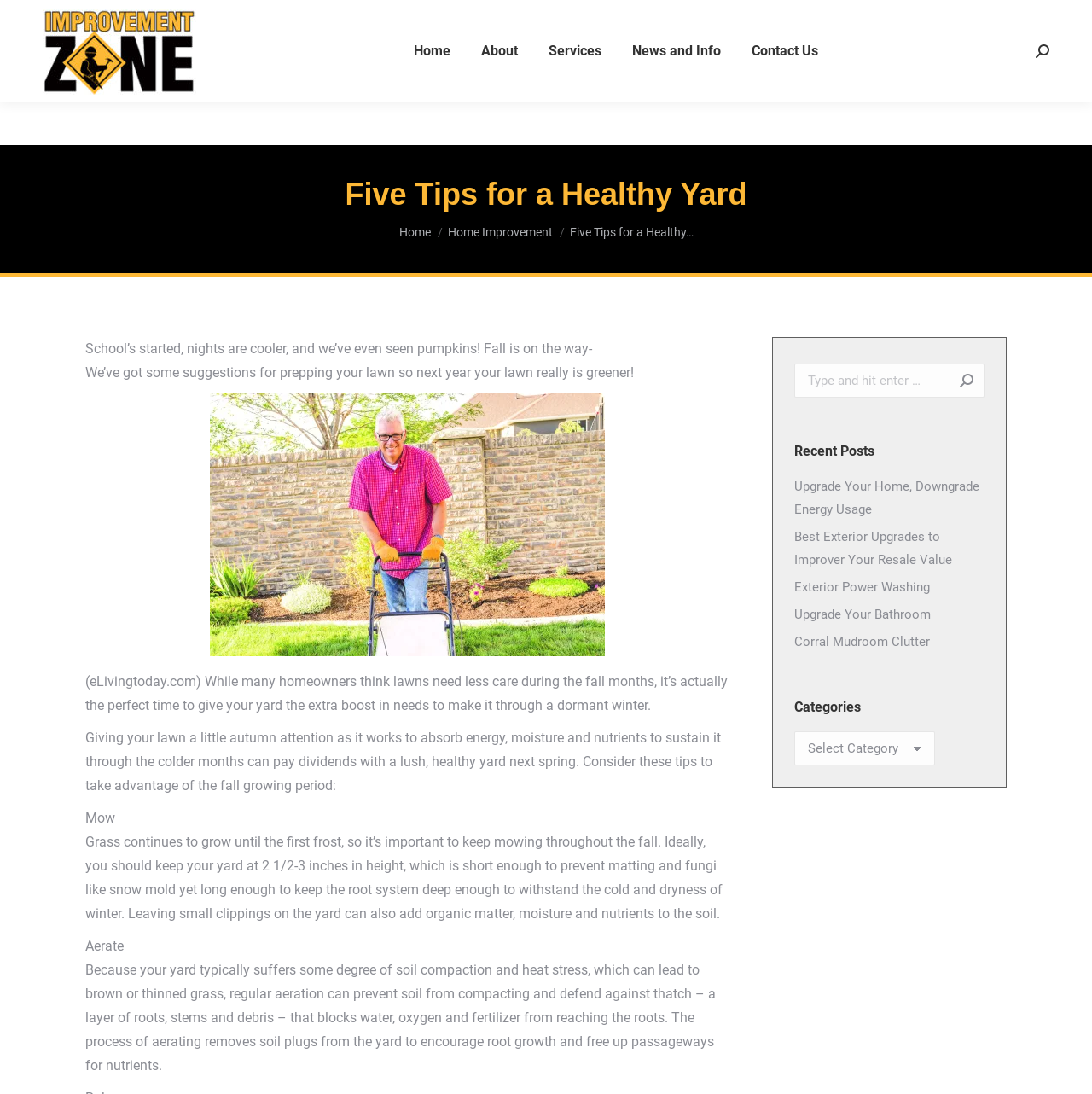Please determine the bounding box coordinates of the clickable area required to carry out the following instruction: "Call the phone number". The coordinates must be four float numbers between 0 and 1, represented as [left, top, right, bottom].

[0.039, 0.012, 0.118, 0.027]